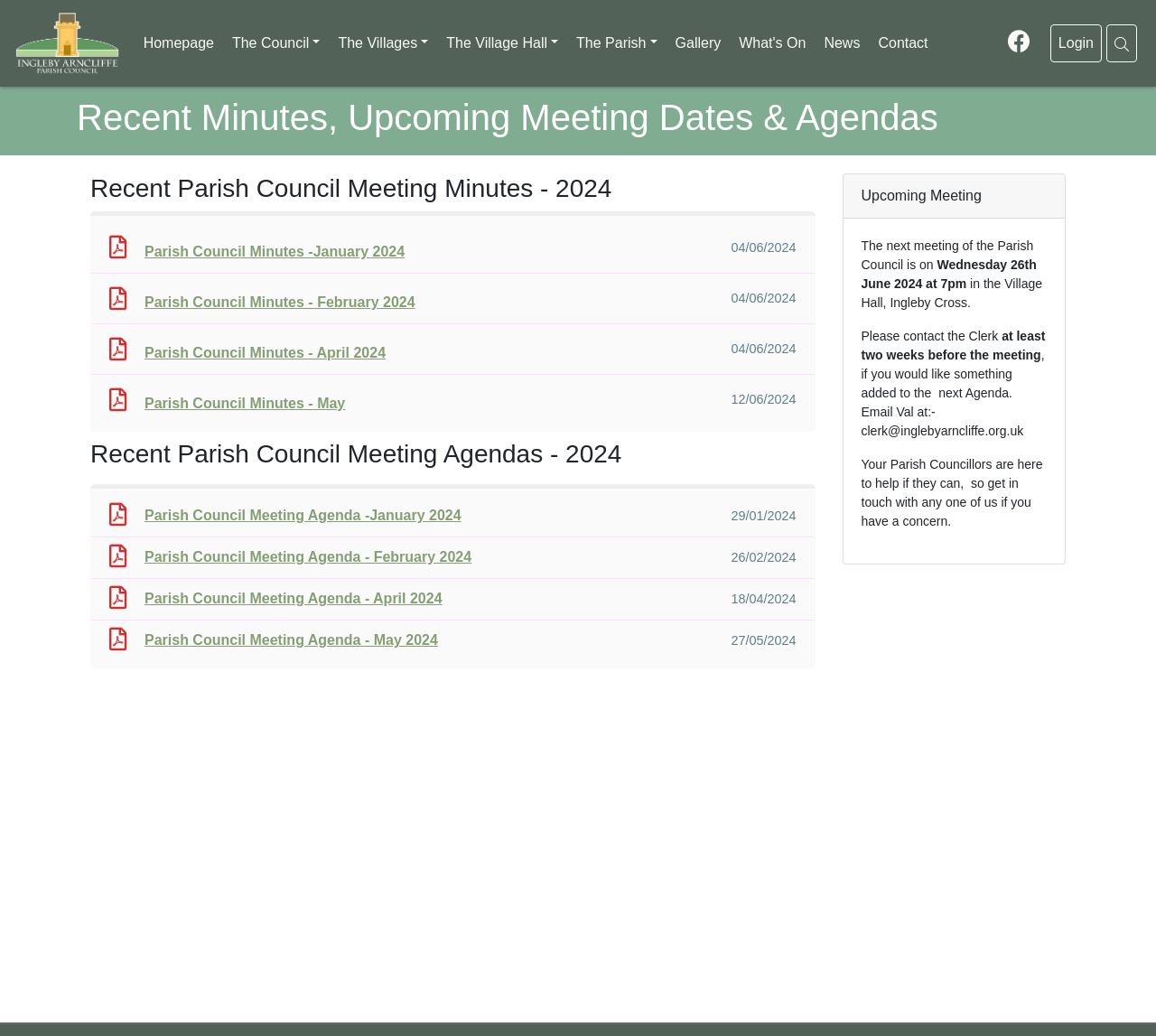Kindly respond to the following question with a single word or a brief phrase: 
How can someone contact the clerk to add an item to the next agenda?

Email Val at clerk@inglebyarncliffe.org.uk